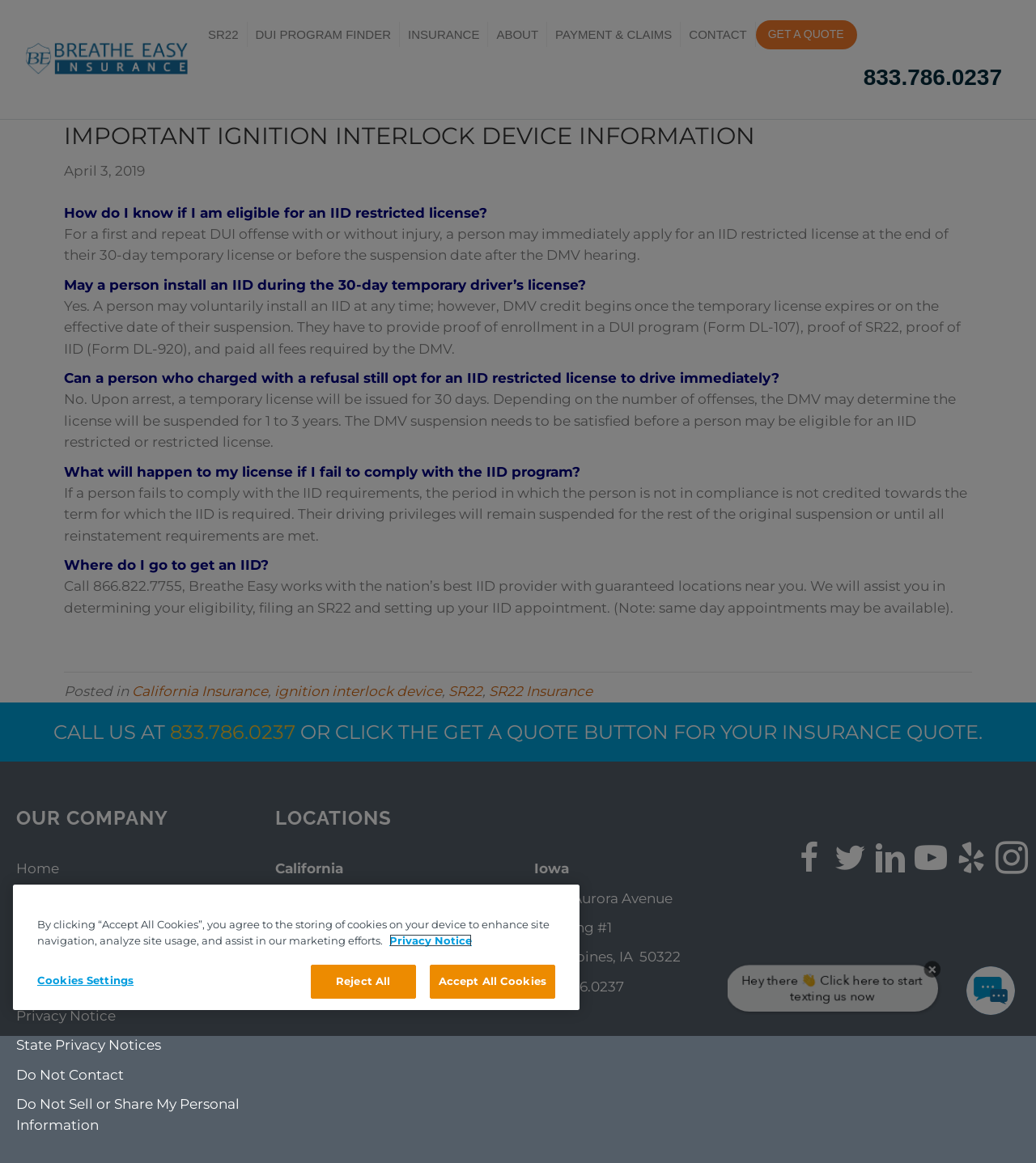Predict the bounding box of the UI element based on the description: "Reject All". The coordinates should be four float numbers between 0 and 1, formatted as [left, top, right, bottom].

[0.3, 0.83, 0.401, 0.859]